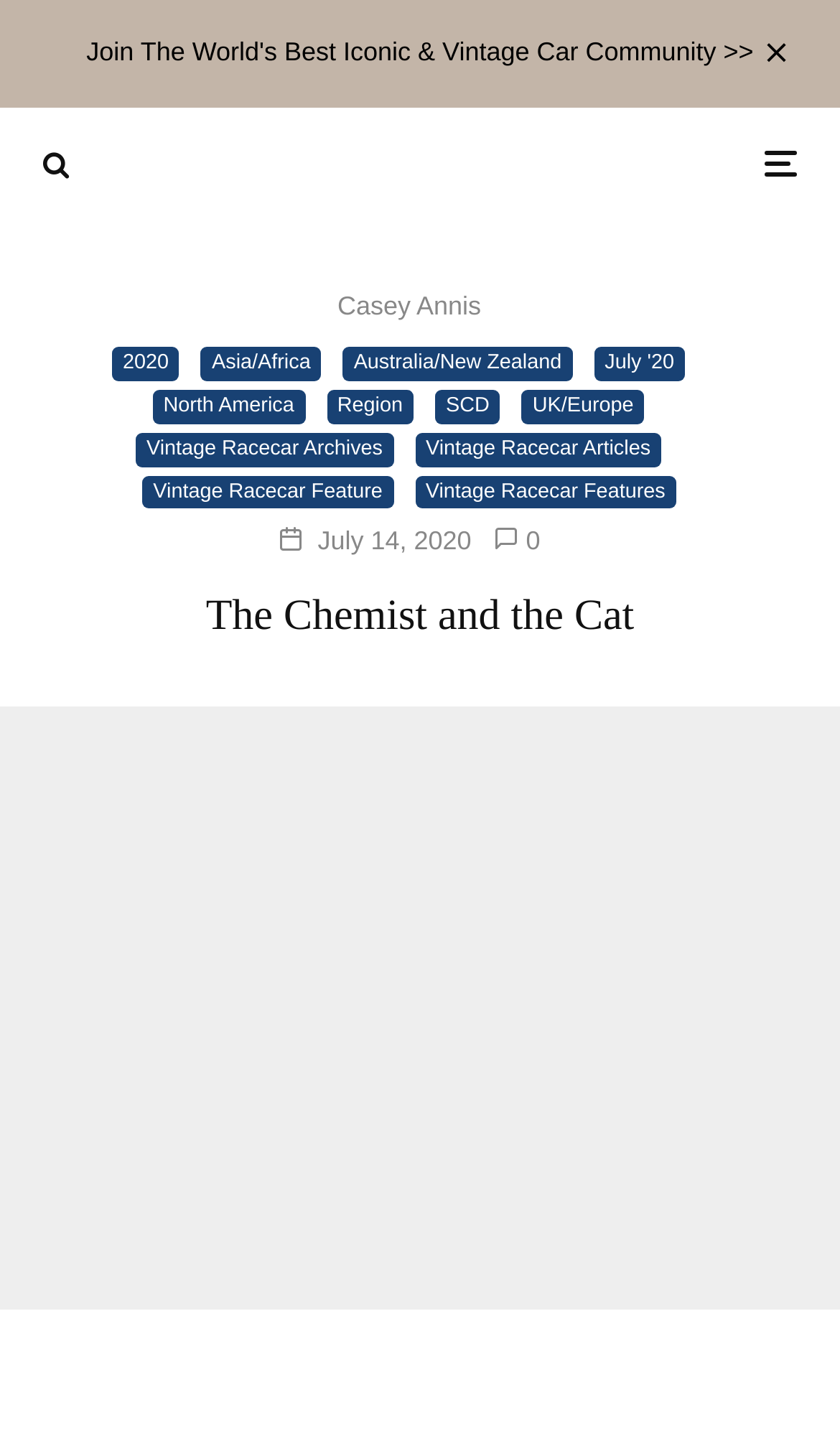Please provide the bounding box coordinates in the format (top-left x, top-left y, bottom-right x, bottom-right y). Remember, all values are floating point numbers between 0 and 1. What is the bounding box coordinate of the region described as: Casey Annis

[0.402, 0.201, 0.573, 0.222]